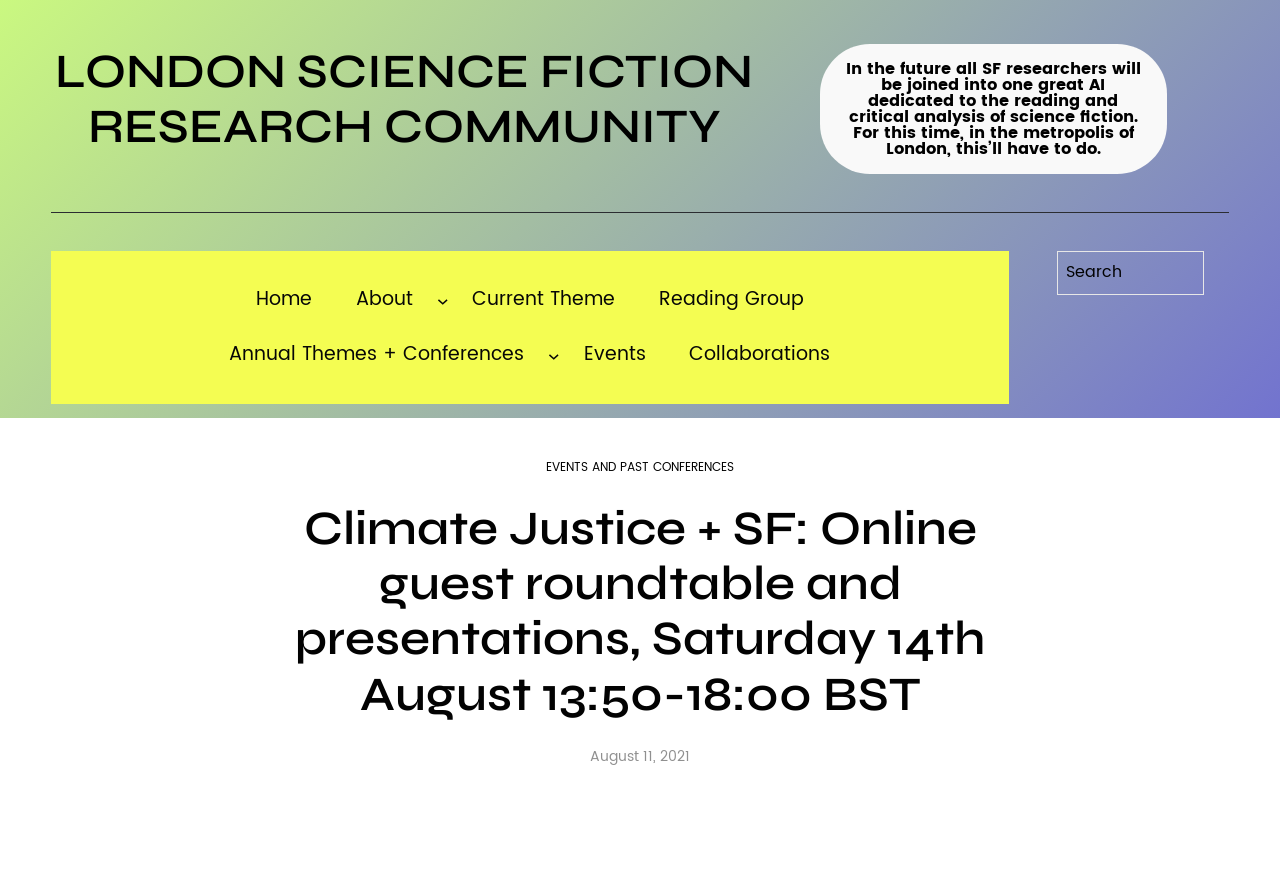What is the theme of the online guest roundtable and presentations?
Examine the screenshot and reply with a single word or phrase.

Climate Justice + SF